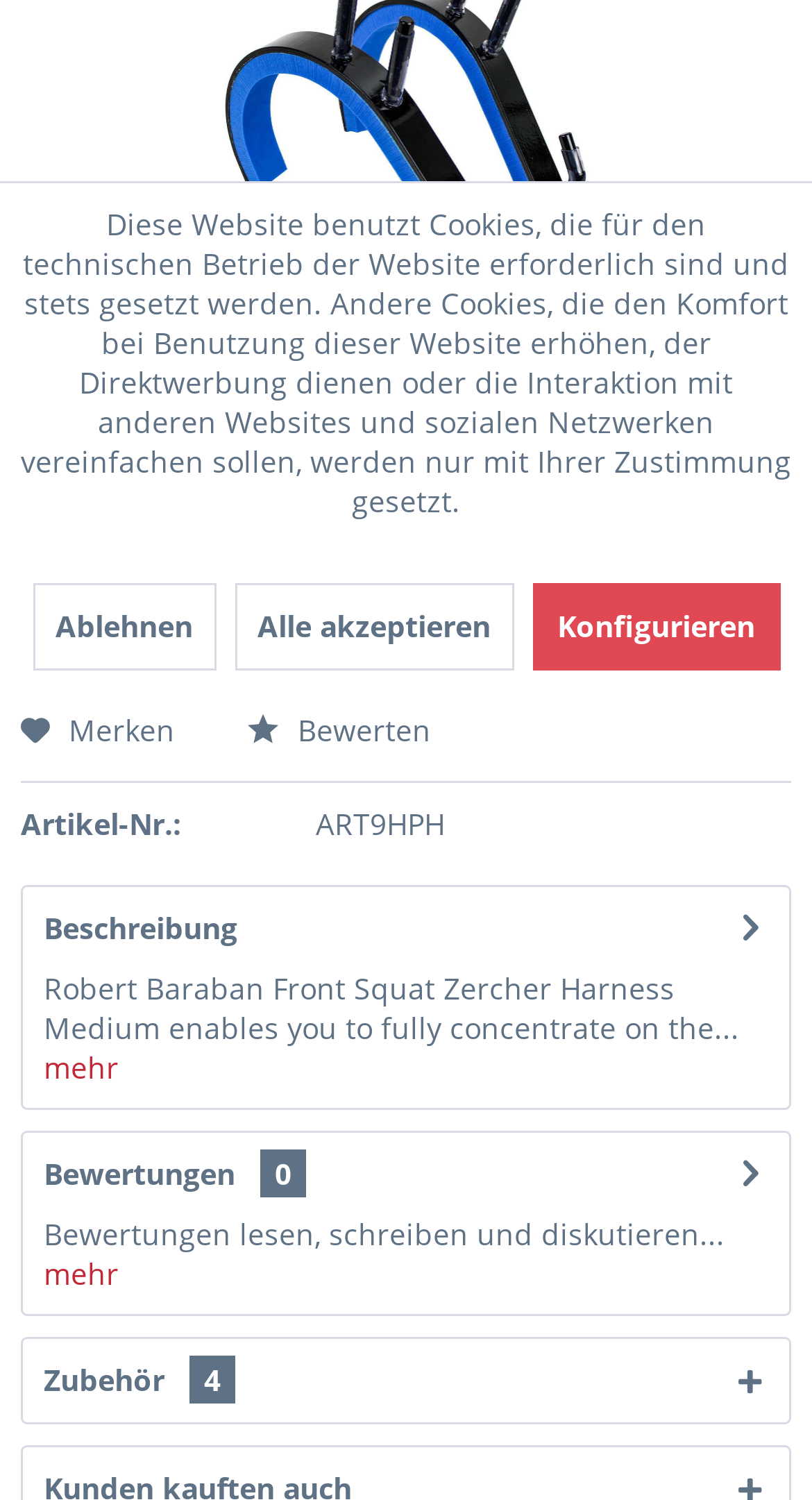Extract the bounding box of the UI element described as: "Bewerten".

[0.305, 0.473, 0.531, 0.5]